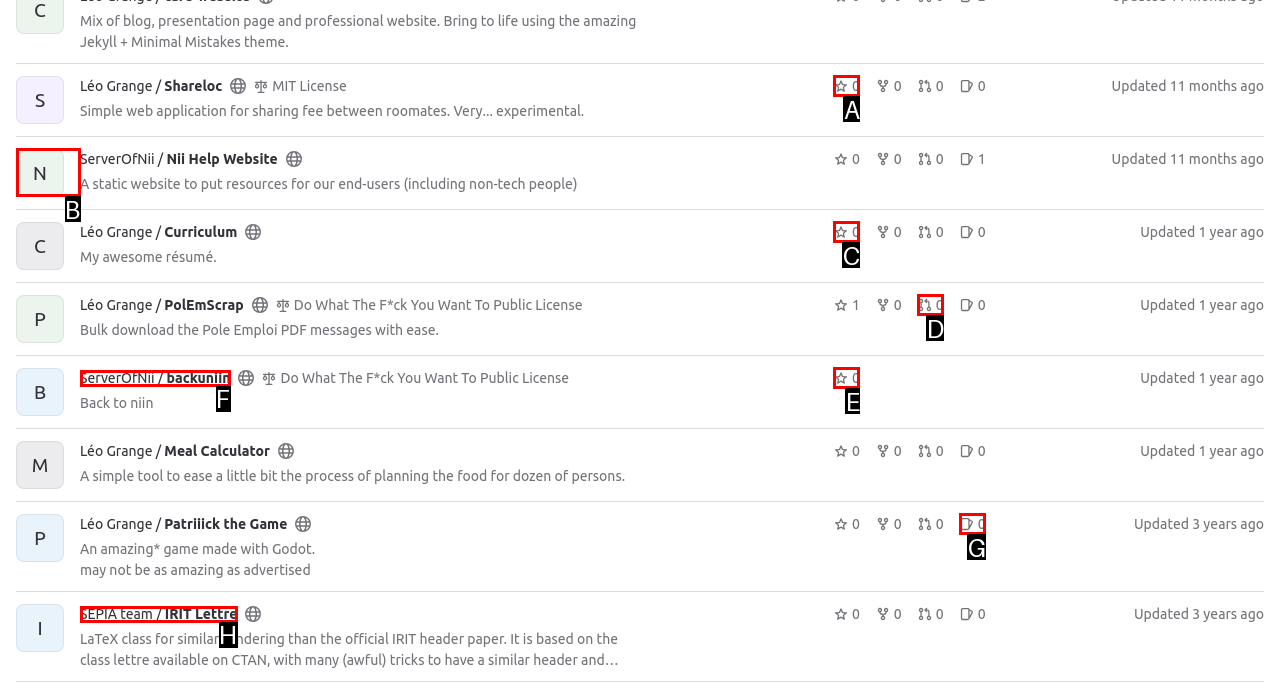Select the HTML element that fits the following description: ServerOfNii / backuniin
Provide the letter of the matching option.

F